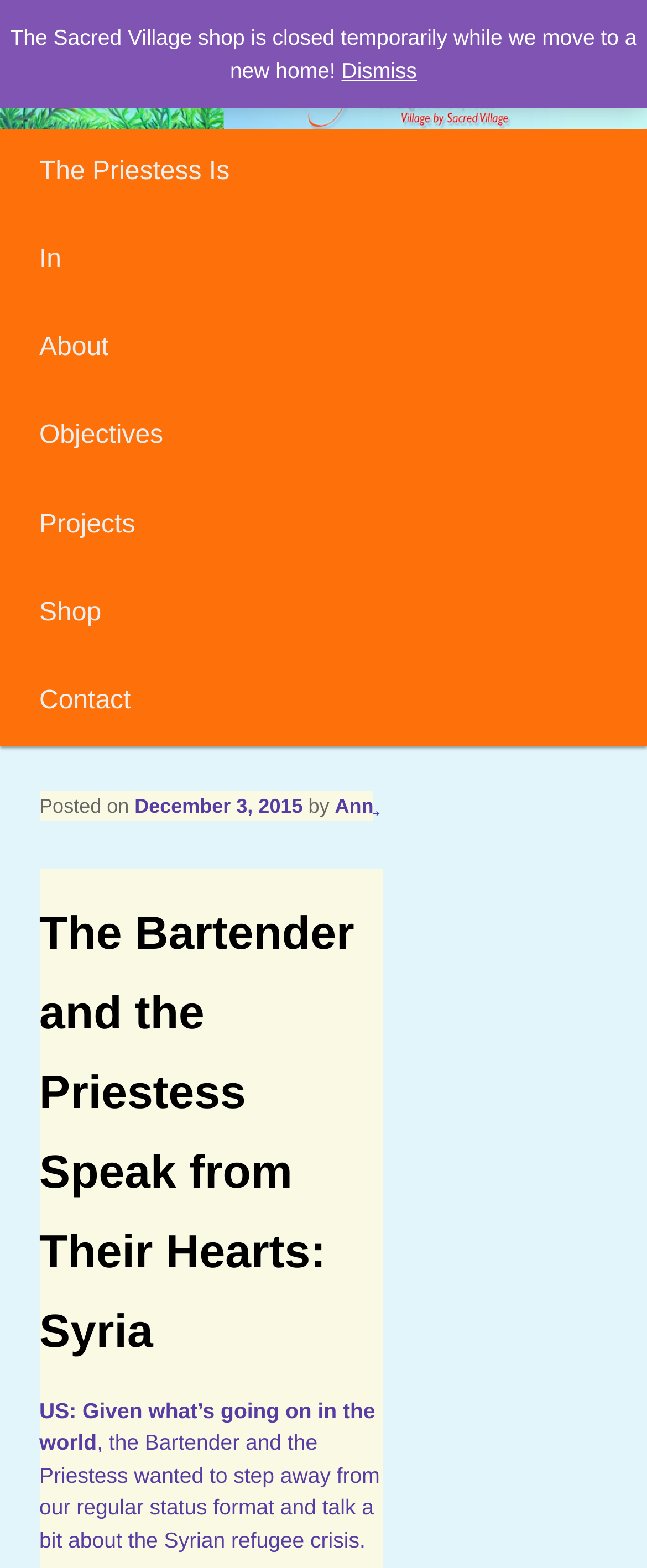Can you pinpoint the bounding box coordinates for the clickable element required for this instruction: "Read the post about Syria"? The coordinates should be four float numbers between 0 and 1, i.e., [left, top, right, bottom].

[0.061, 0.555, 0.593, 0.884]